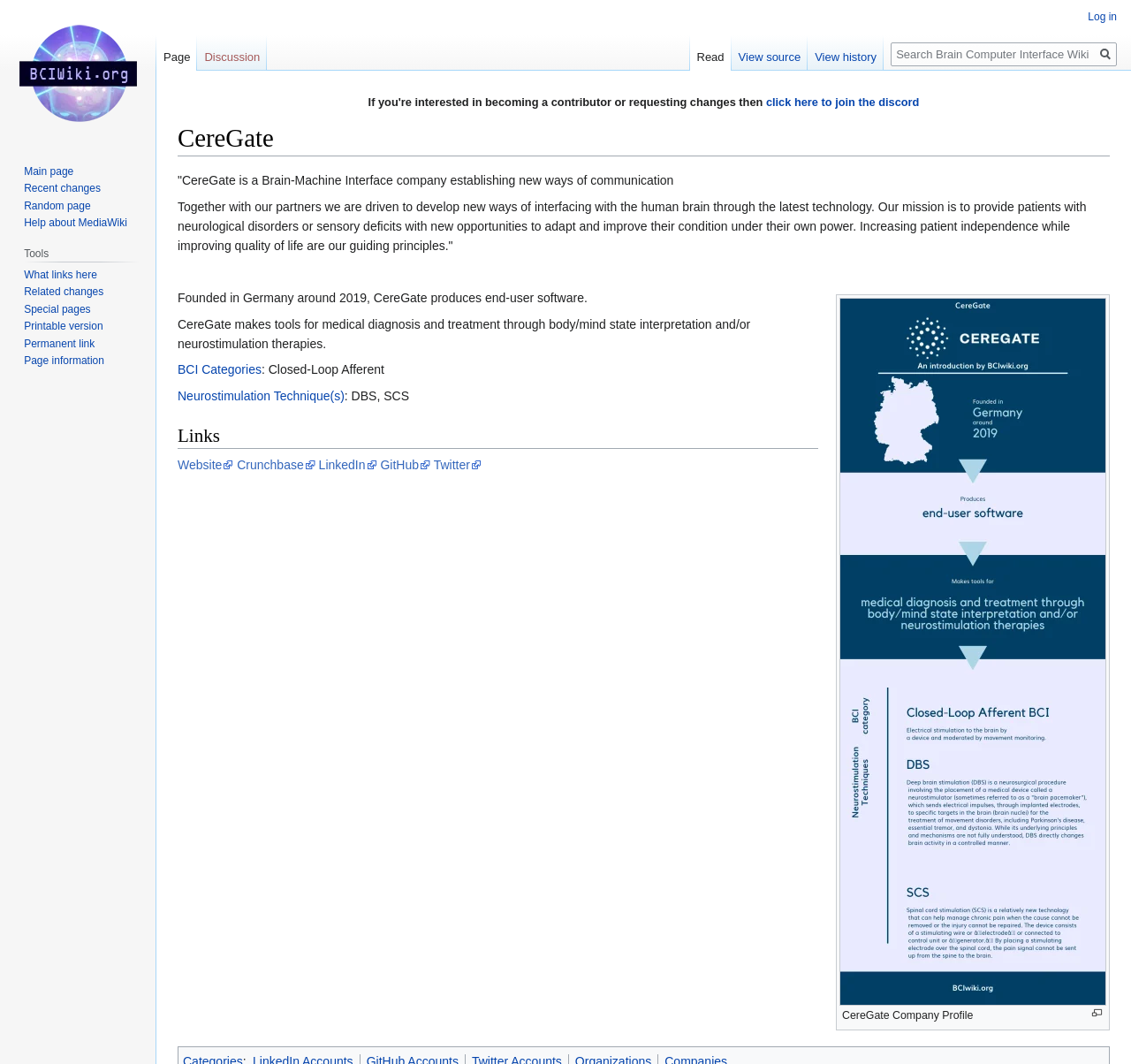Identify the bounding box coordinates for the region to click in order to carry out this instruction: "Go to PLATFORM". Provide the coordinates using four float numbers between 0 and 1, formatted as [left, top, right, bottom].

None